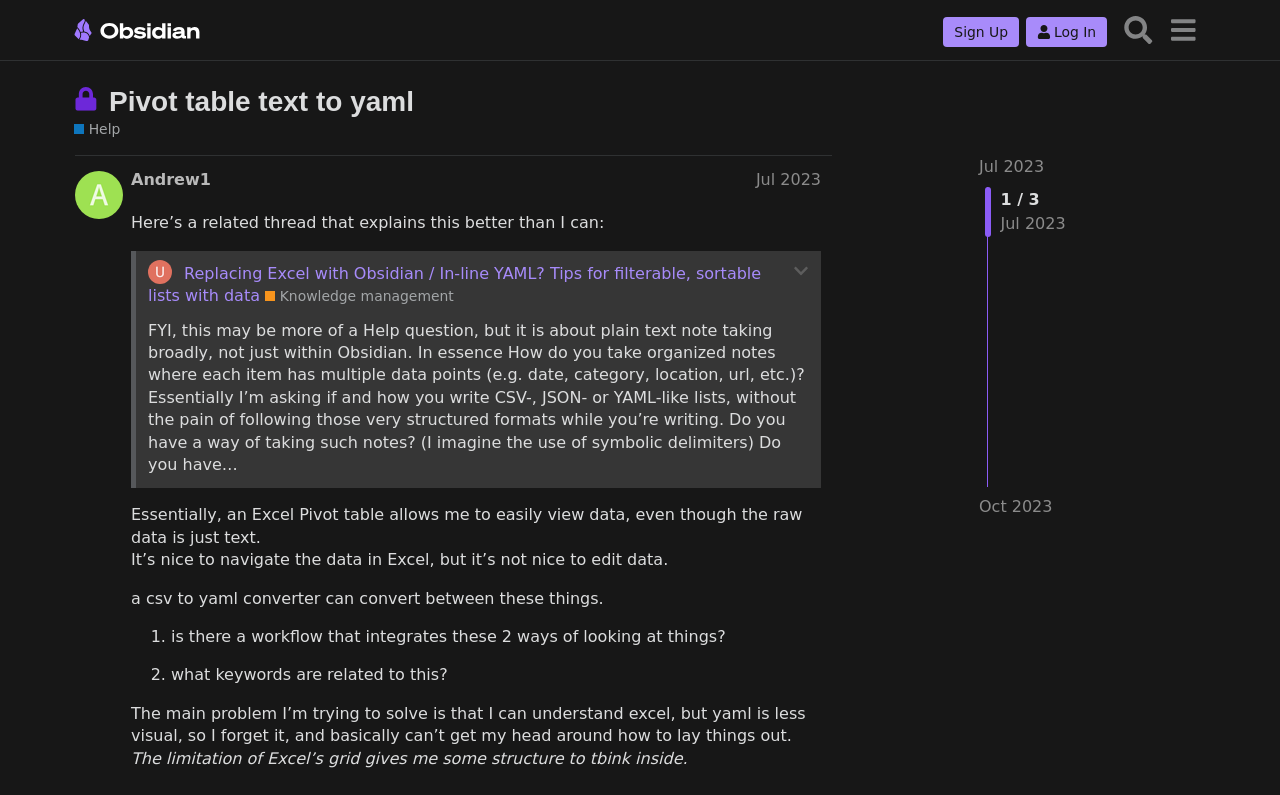What is the limitation of Excel's grid?
Based on the image, please offer an in-depth response to the question.

The limitation of Excel's grid is that it gives the user some structure to think inside, as mentioned in the post, which suggests that the grid provides a framework for organizing data.